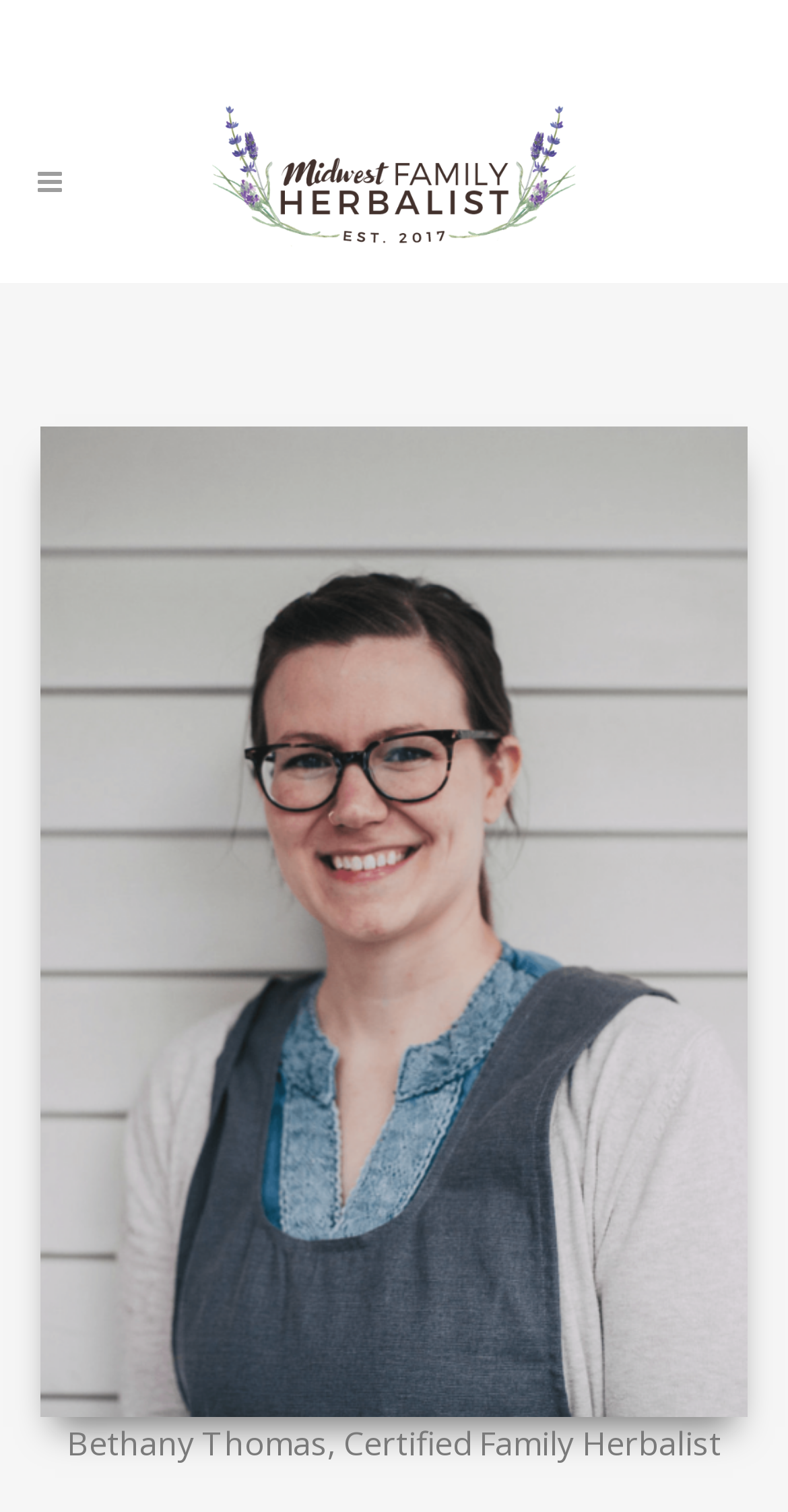Carefully observe the image and respond to the question with a detailed answer:
What is the main content of the webpage?

The figure element takes up most of the webpage and contains an image with a figcaption, indicating that the main content of the webpage is an image with a caption.